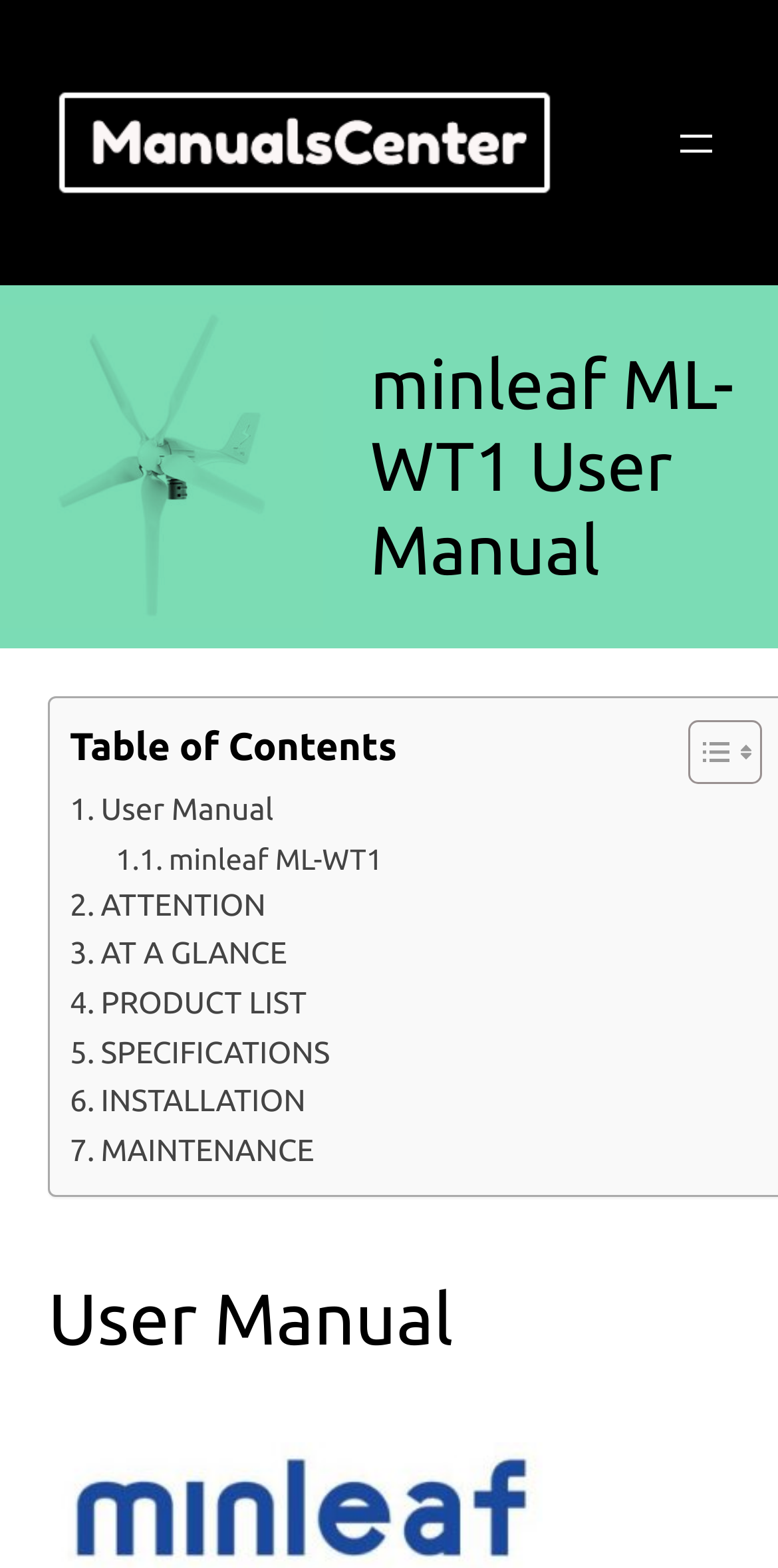What is the text of the second heading element?
Using the image, provide a concise answer in one word or a short phrase.

User Manual